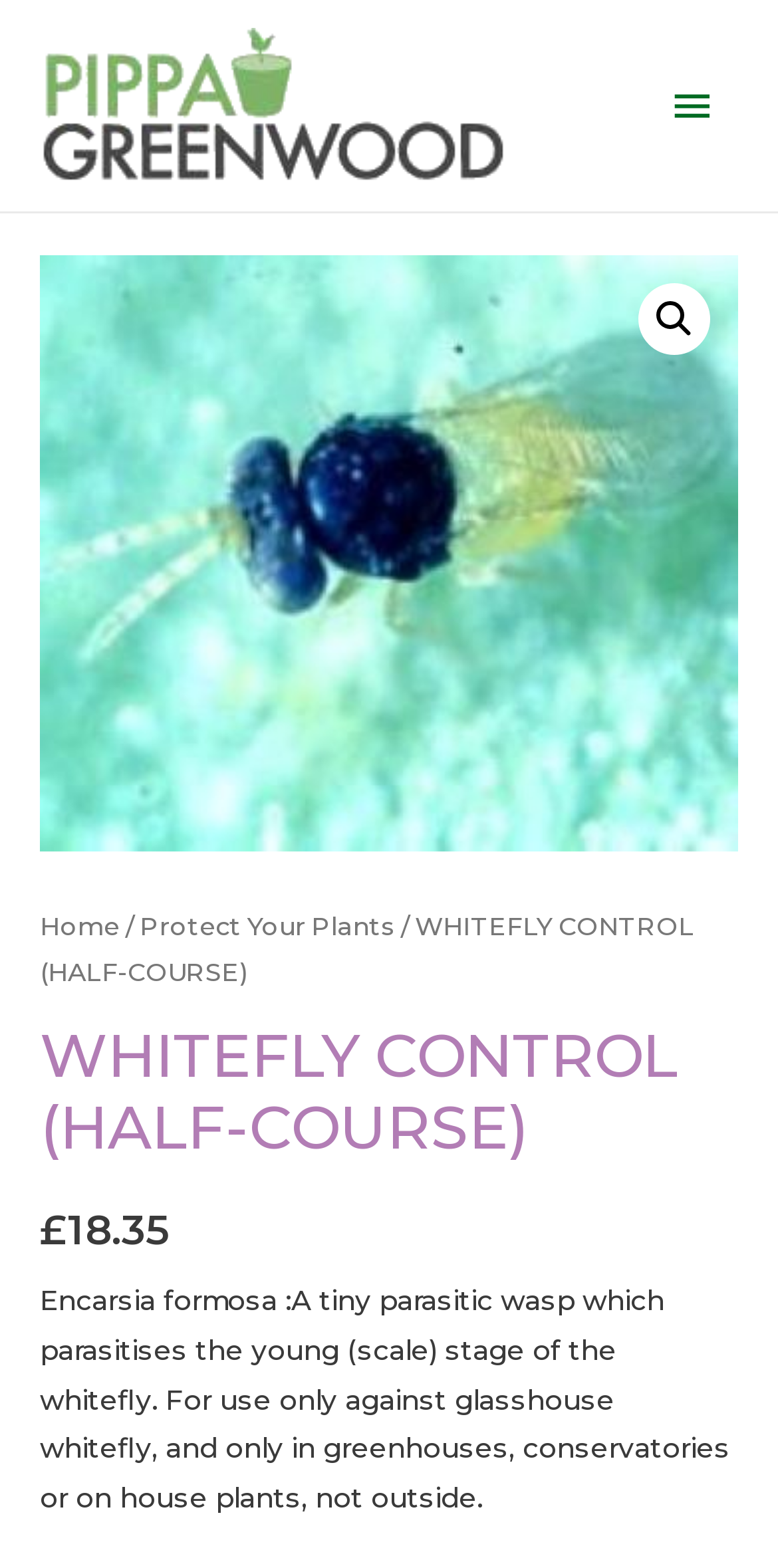Please reply to the following question with a single word or a short phrase:
What is the price of the WHITEFLY CONTROL (HALF-COURSE)?

£18.35